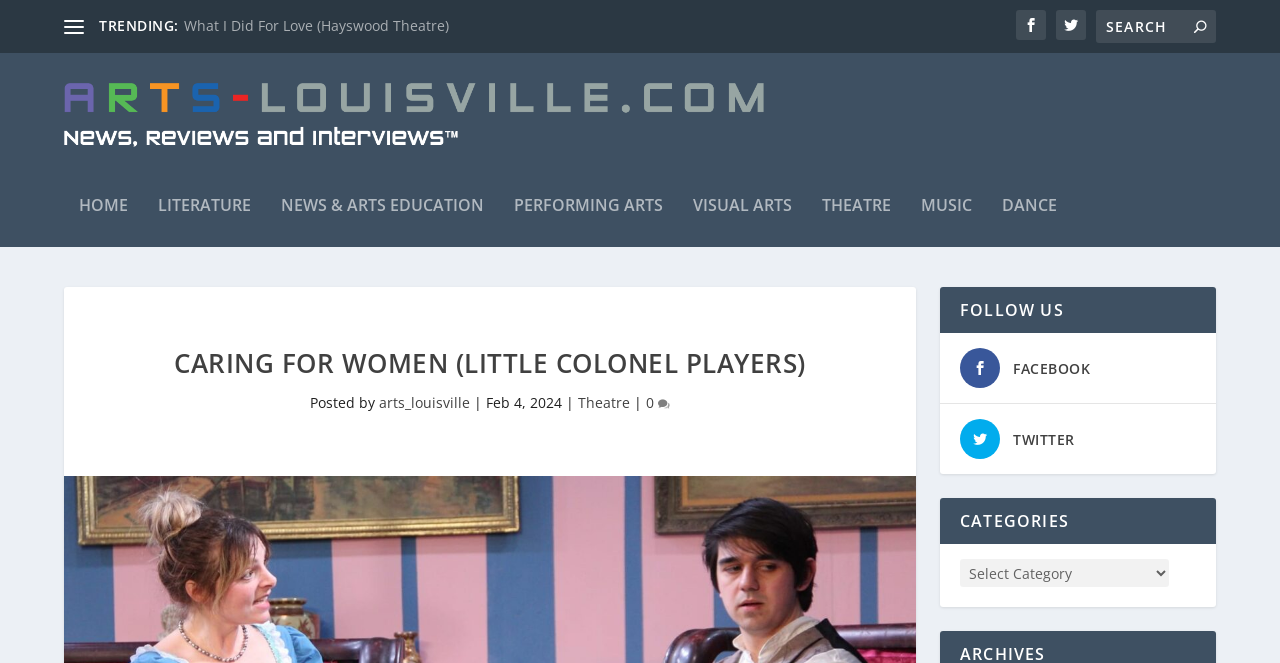Determine the bounding box coordinates for the UI element described. Format the coordinates as (top-left x, top-left y, bottom-right x, bottom-right y) and ensure all values are between 0 and 1. Element description: Visual Arts

[0.541, 0.267, 0.619, 0.373]